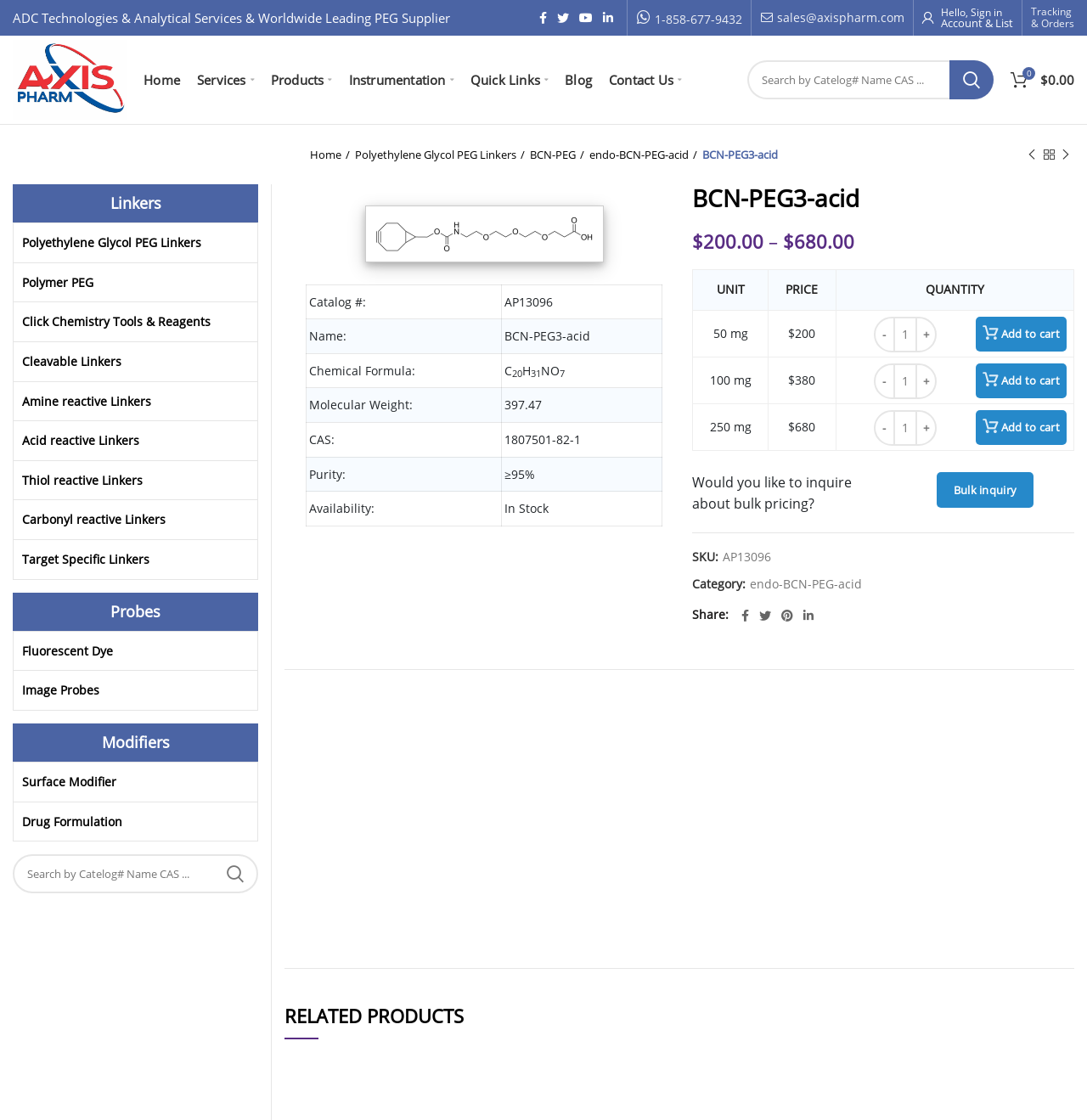Please find the bounding box coordinates of the element's region to be clicked to carry out this instruction: "Visit the website".

None